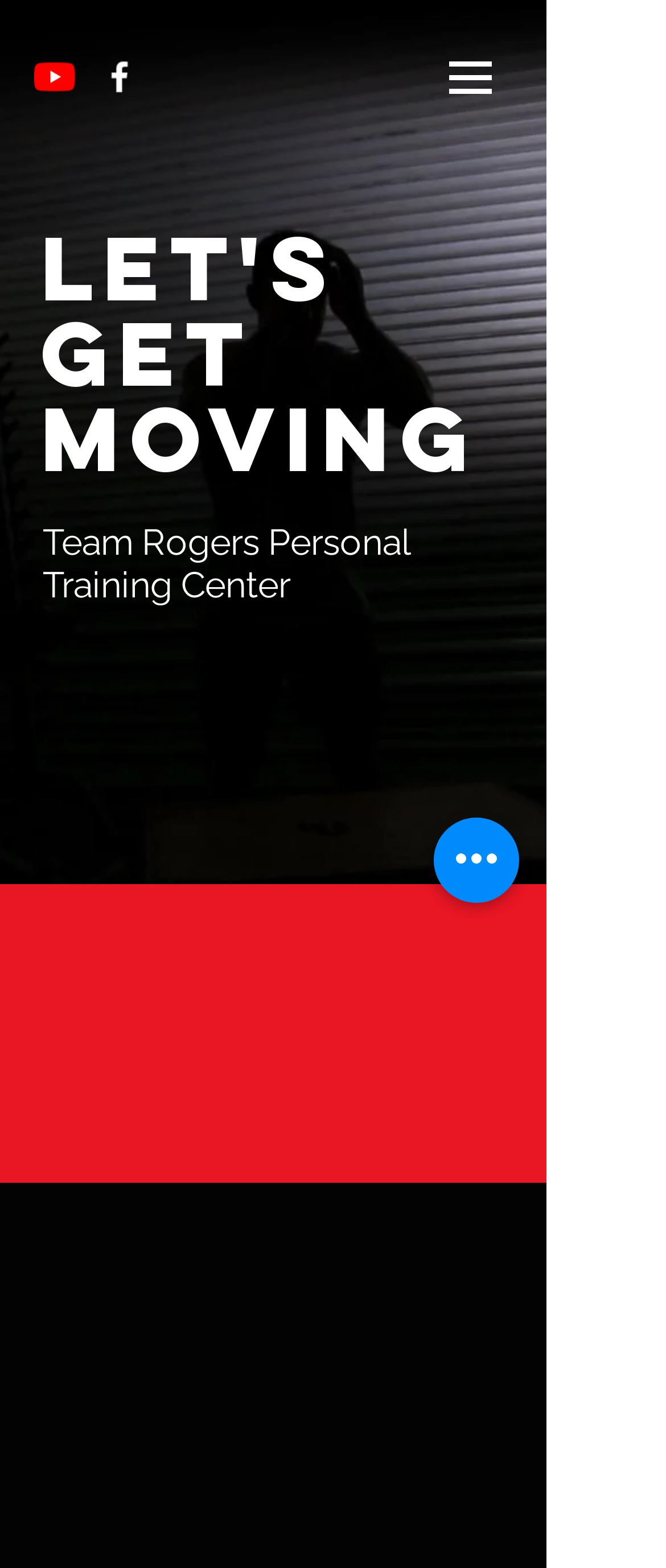What is the name of the person mentioned on the webpage?
Look at the image and answer with only one word or phrase.

Joshua Rogers